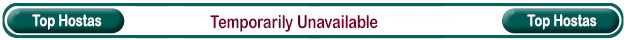What color is the background of the 'Top Hostas' buttons?
Using the visual information from the image, give a one-word or short-phrase answer.

Dark green